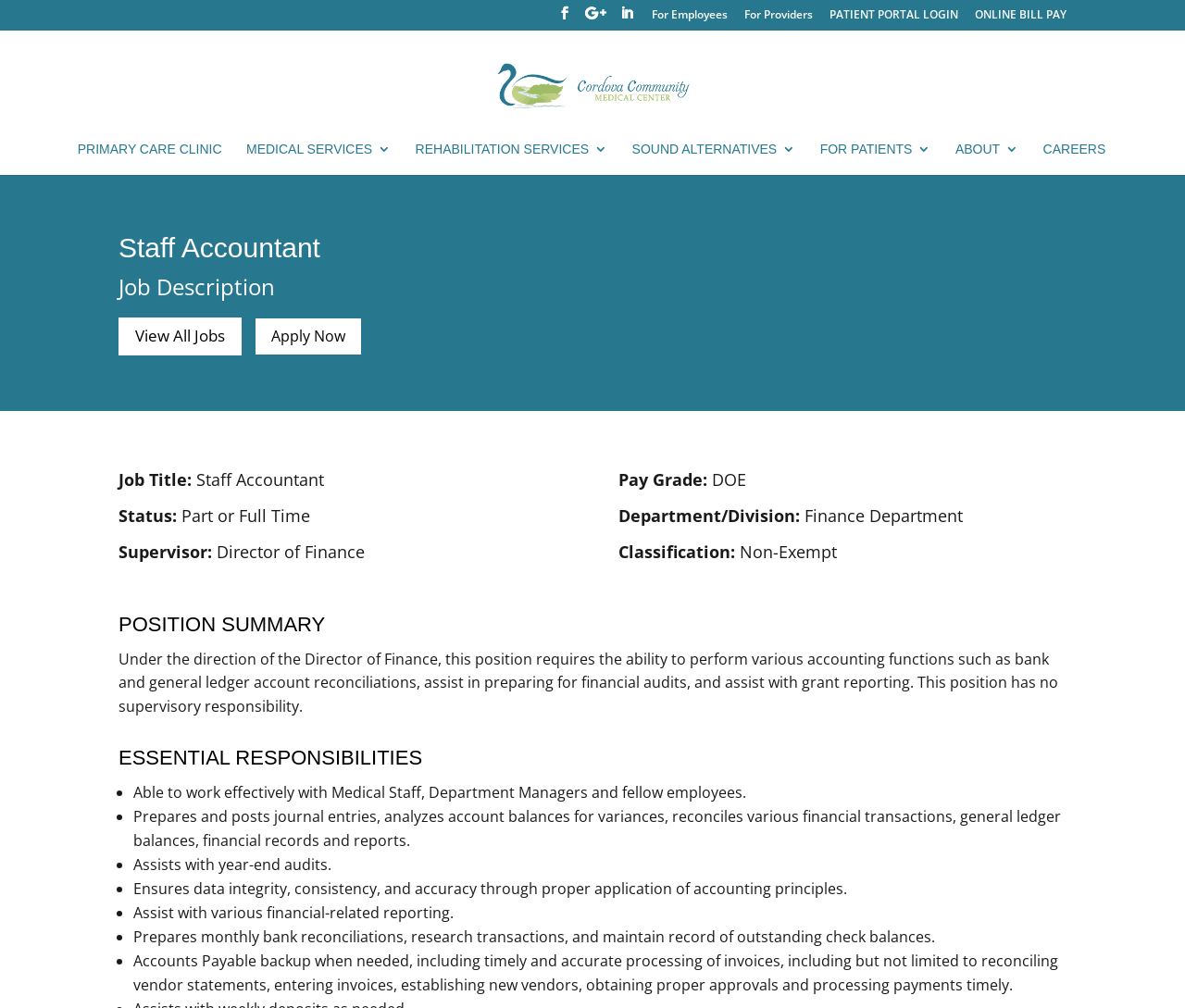Look at the image and write a detailed answer to the question: 
What is the classification of the Staff Accountant position?

I found the classification by looking at the 'Classification:' section on the webpage, which is located under the 'Department/Division:' section.